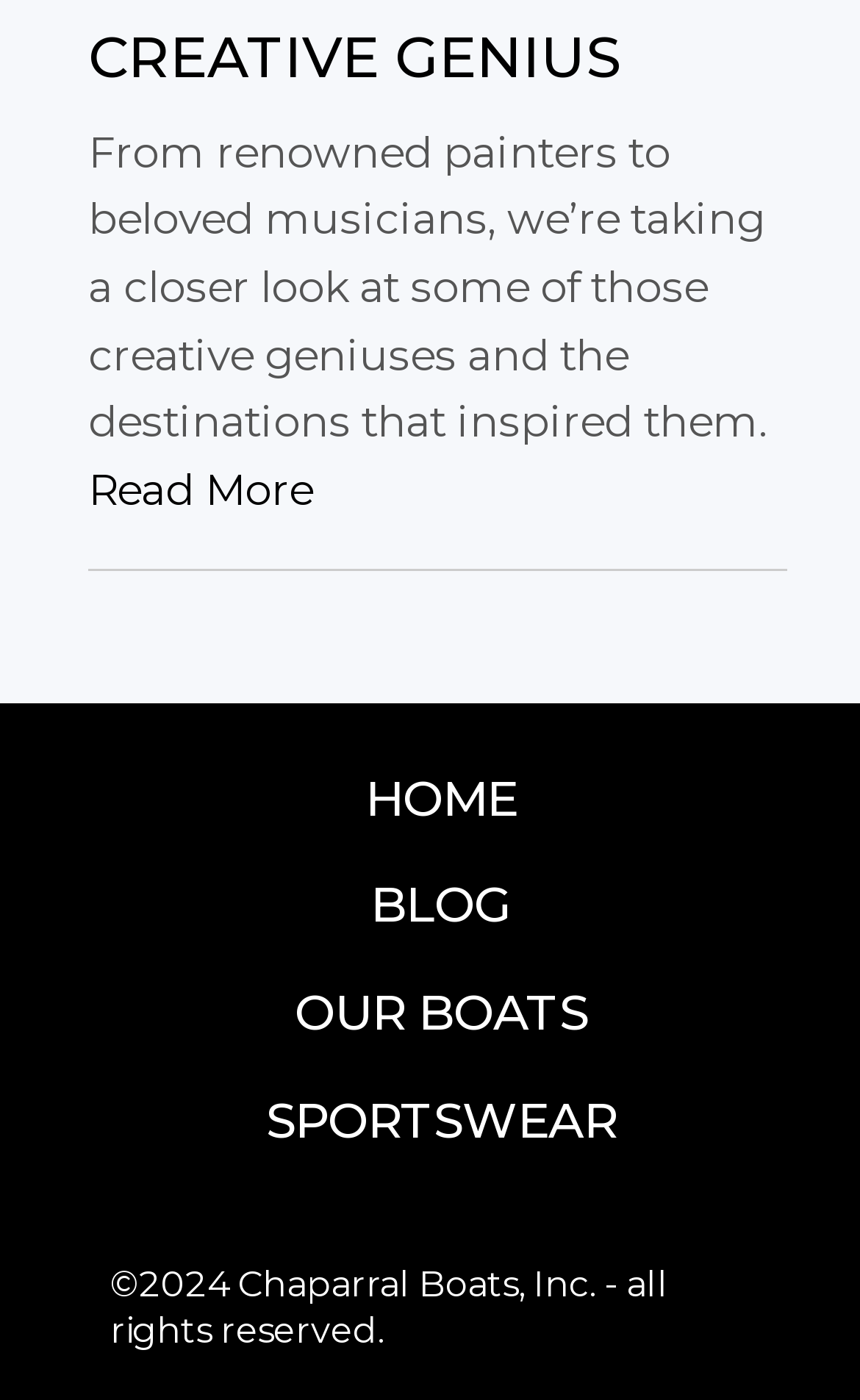Provide a brief response to the question below using one word or phrase:
What are the main sections of the website?

HOME, BLOG, OUR BOATS, SPORTSWEAR